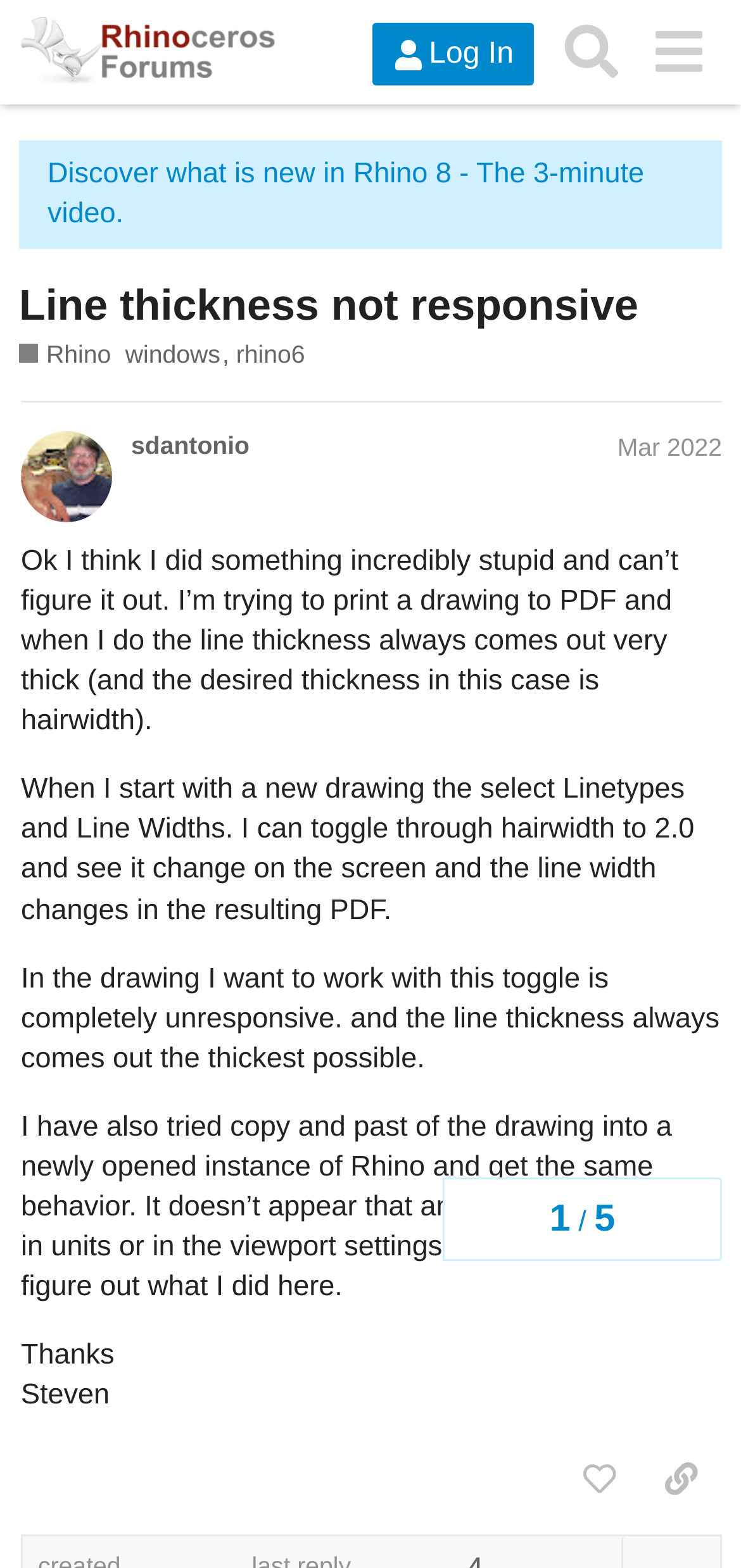Please specify the bounding box coordinates of the clickable region to carry out the following instruction: "Copy a link to this post". The coordinates should be four float numbers between 0 and 1, in the format [left, top, right, bottom].

[0.864, 0.92, 0.974, 0.966]